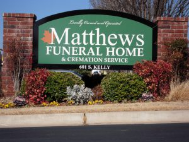What is the address of the funeral home?
Refer to the image and answer the question using a single word or phrase.

601 S. Kelly